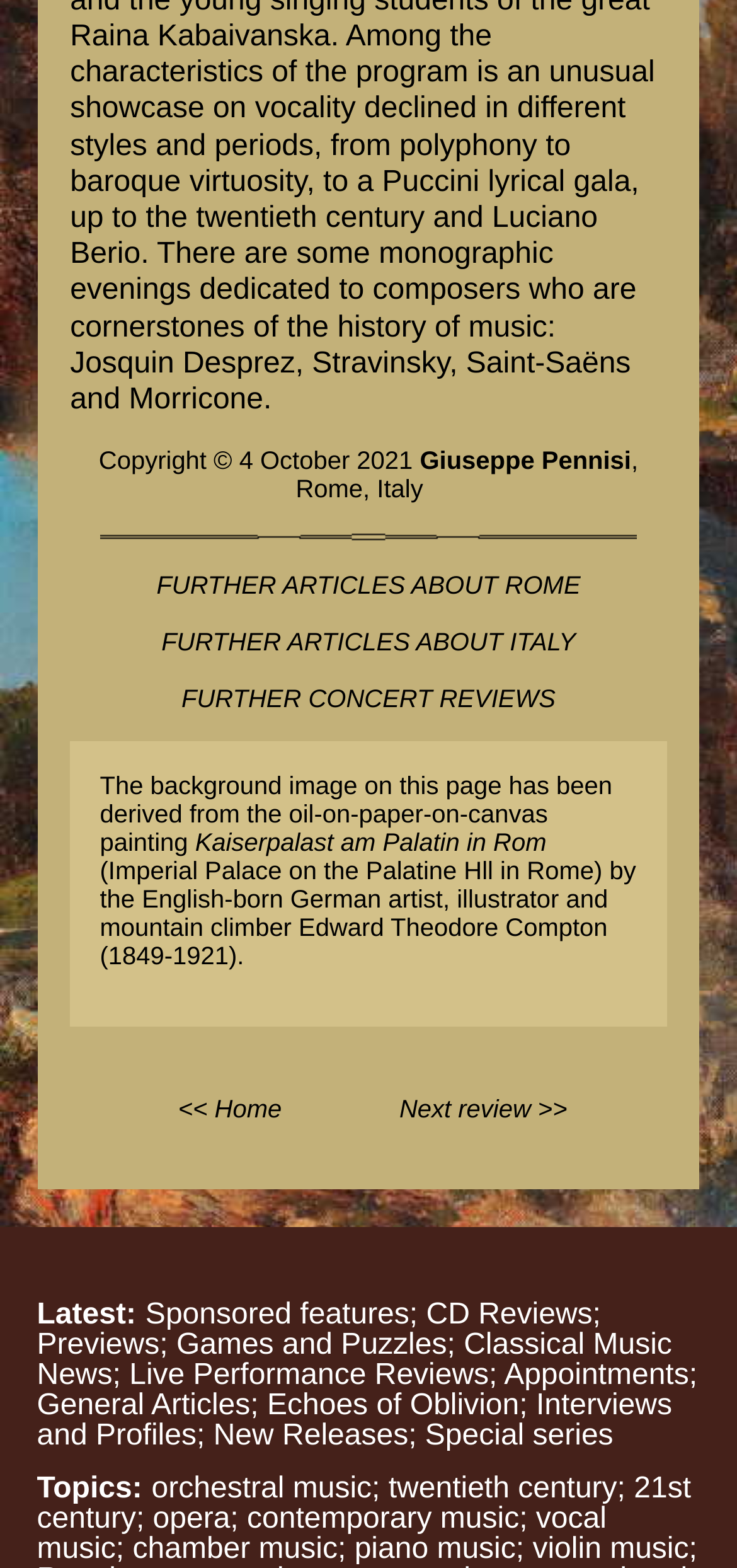Pinpoint the bounding box coordinates of the area that should be clicked to complete the following instruction: "Read further articles about Rome". The coordinates must be given as four float numbers between 0 and 1, i.e., [left, top, right, bottom].

[0.212, 0.364, 0.788, 0.382]